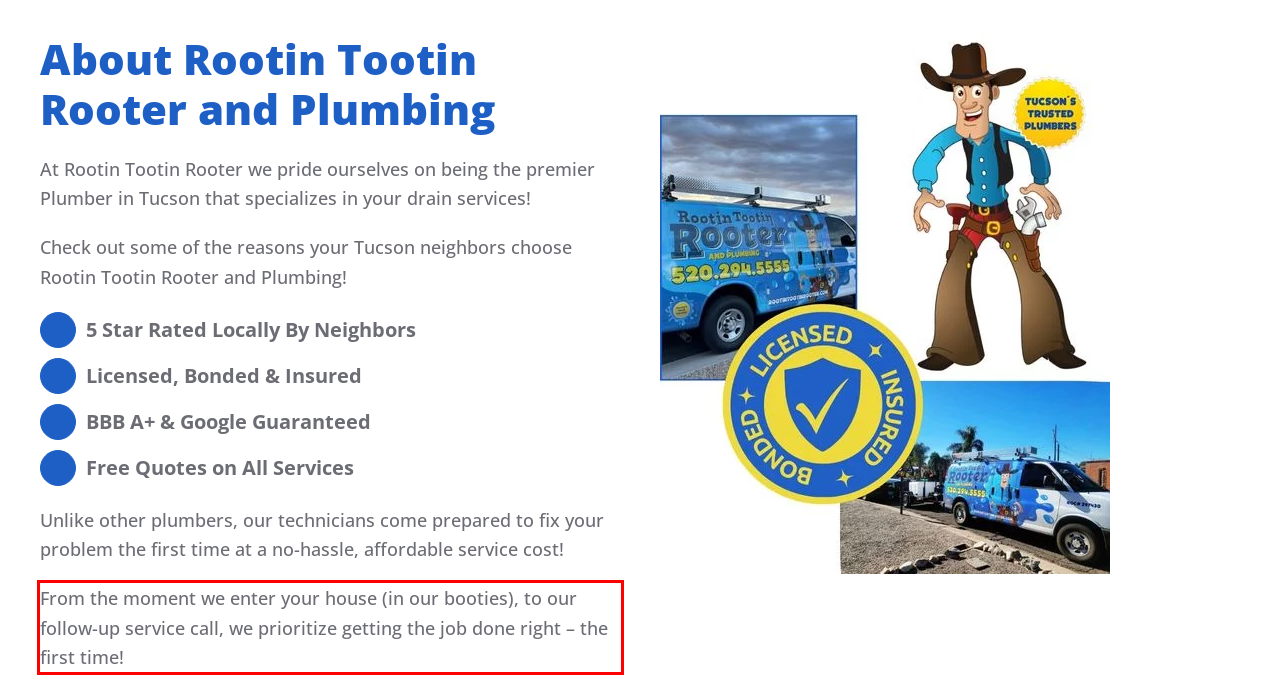You are provided with a screenshot of a webpage that includes a UI element enclosed in a red rectangle. Extract the text content inside this red rectangle.

From the moment we enter your house (in our booties), to our follow-up service call, we prioritize getting the job done right – the first time!